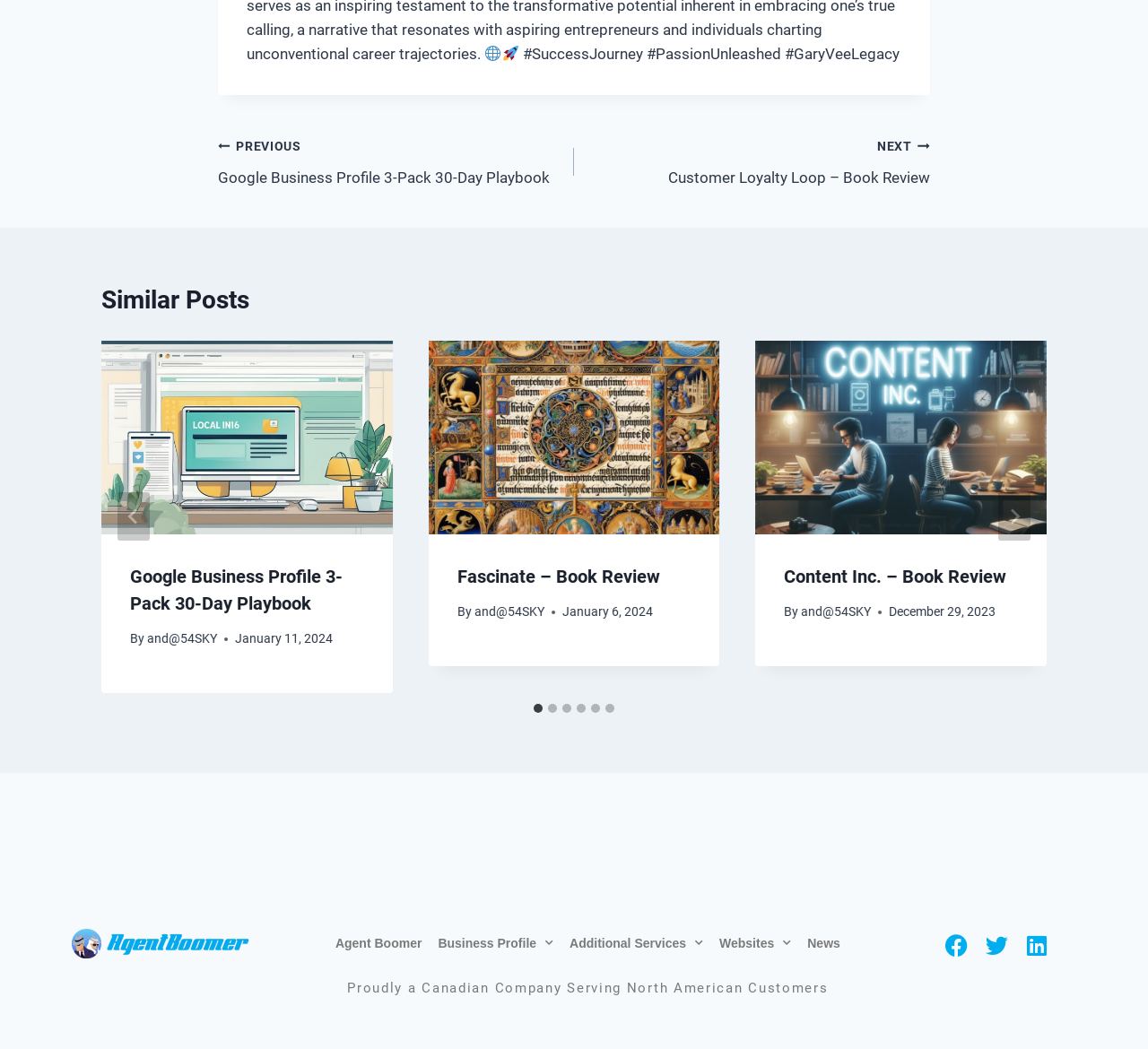Can you show the bounding box coordinates of the region to click on to complete the task described in the instruction: "View Trex Transcend decking colors"?

None